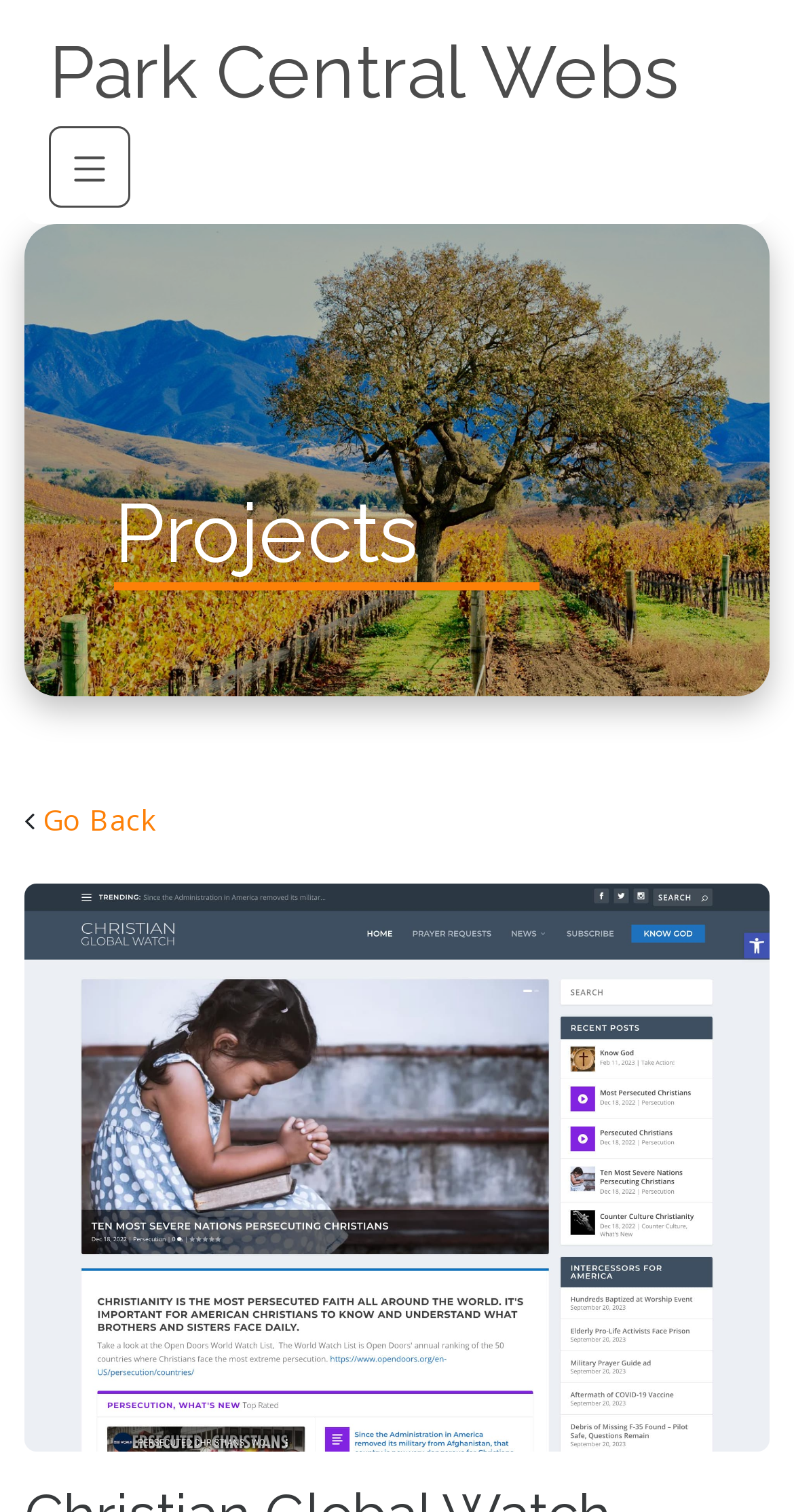What is the purpose of the button in the navigation section?
Look at the screenshot and give a one-word or phrase answer.

To expand or collapse